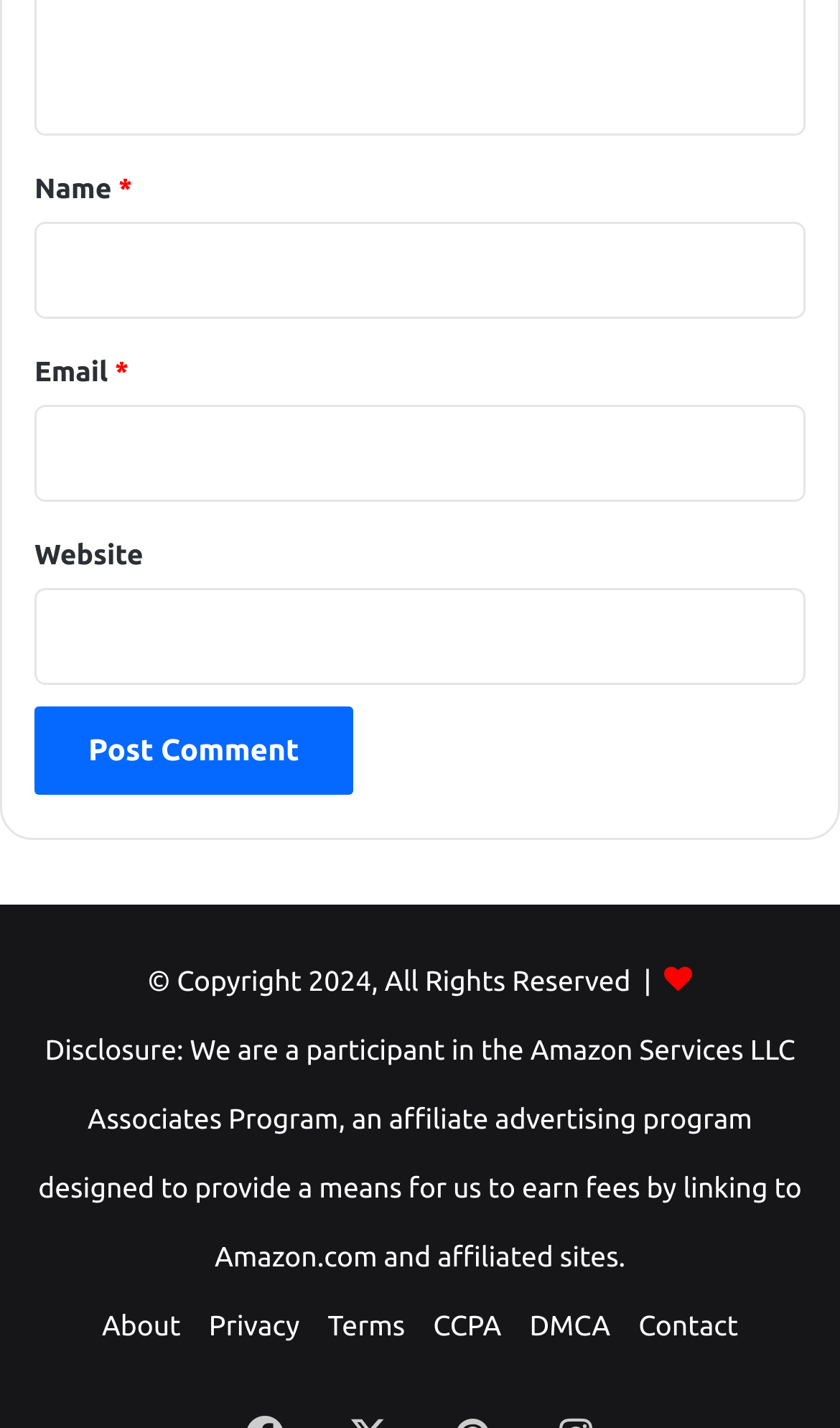Determine the bounding box for the HTML element described here: "parent_node: Email * aria-describedby="email-notes" name="email"". The coordinates should be given as [left, top, right, bottom] with each number being a float between 0 and 1.

[0.041, 0.284, 0.959, 0.352]